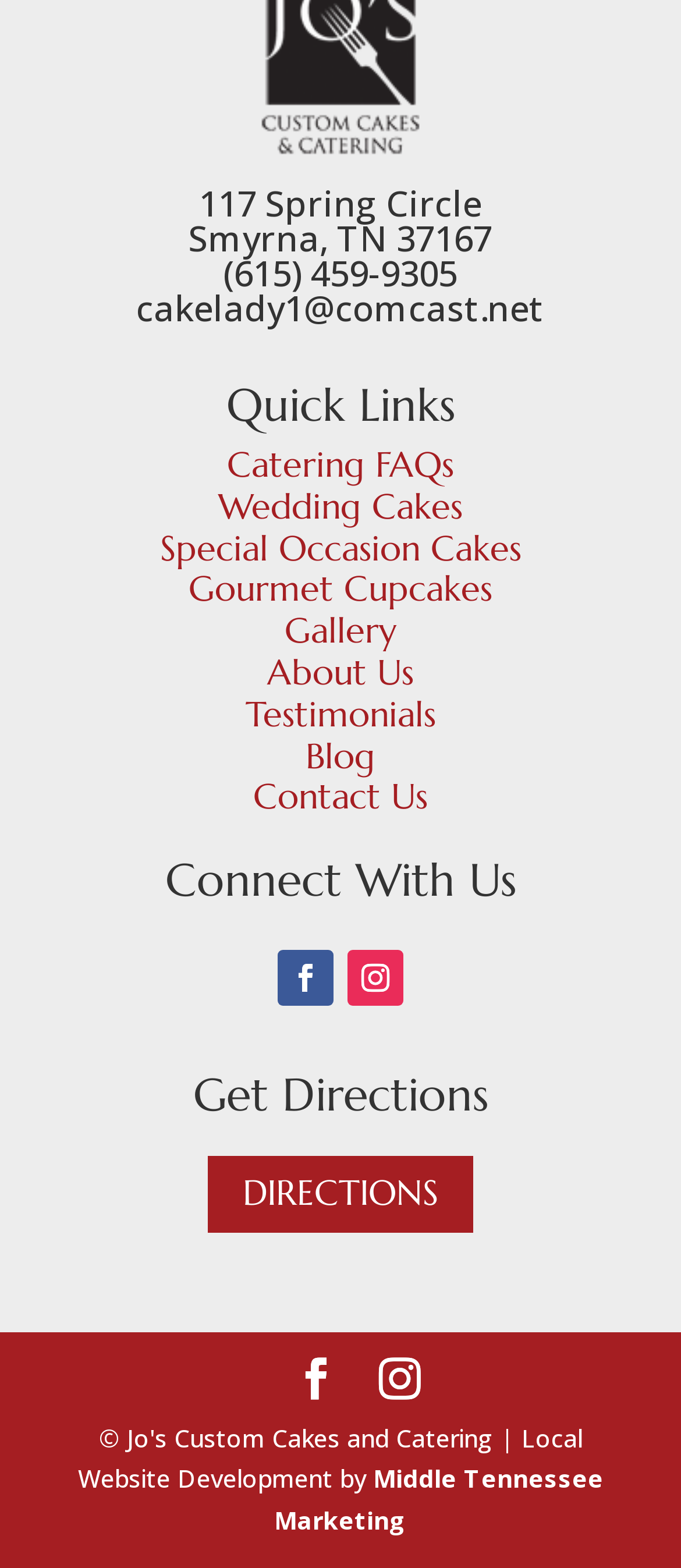Provide your answer in one word or a succinct phrase for the question: 
What is the phone number?

(615) 459-9305